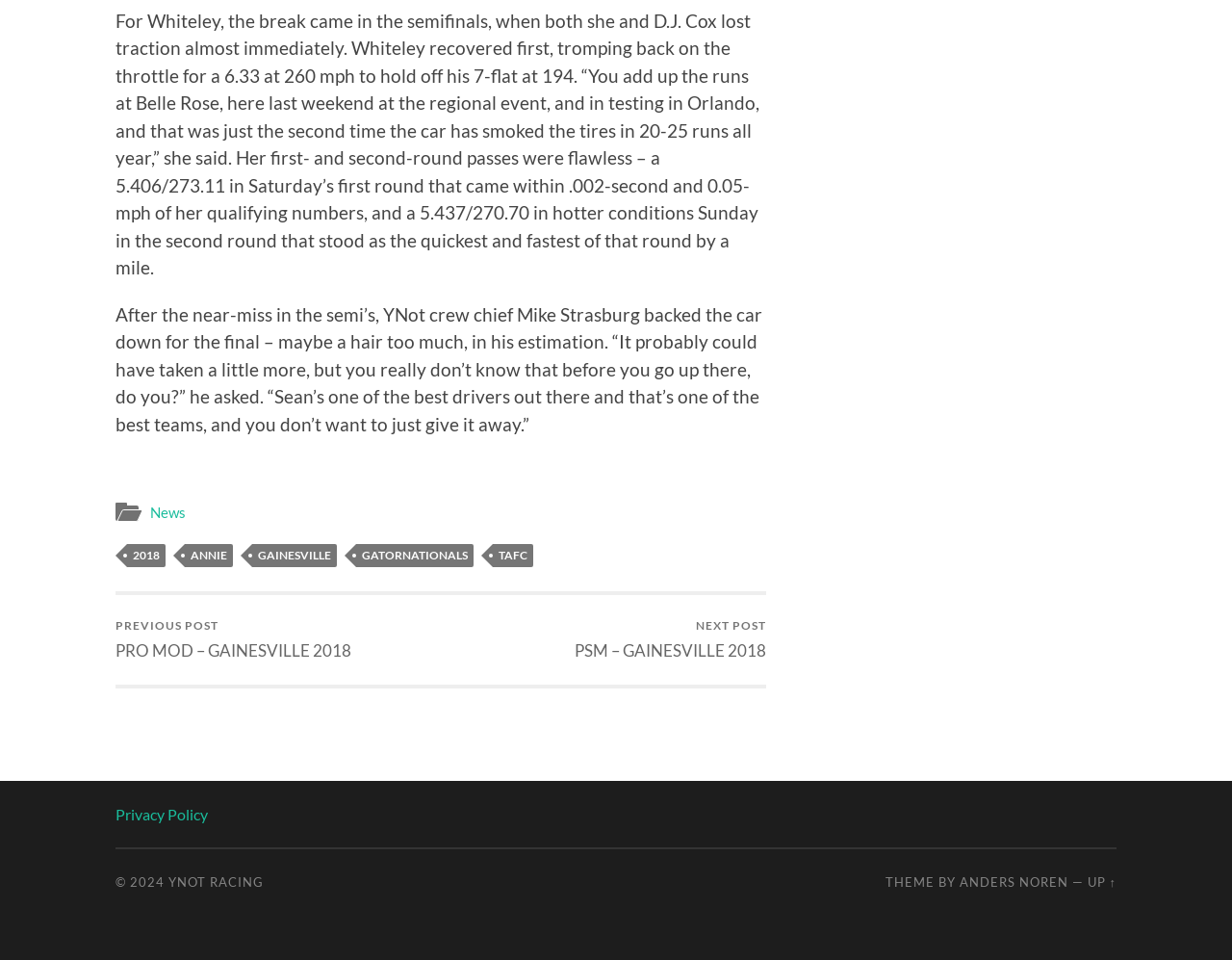Is there a navigation menu?
Carefully analyze the image and provide a thorough answer to the question.

The webpage has a series of links at the top, including 'News', '2018', 'ANNIE', 'GAINESVILLE', 'GATORNATIONALS', and 'TAFC', which suggests a navigation menu or a list of related articles.